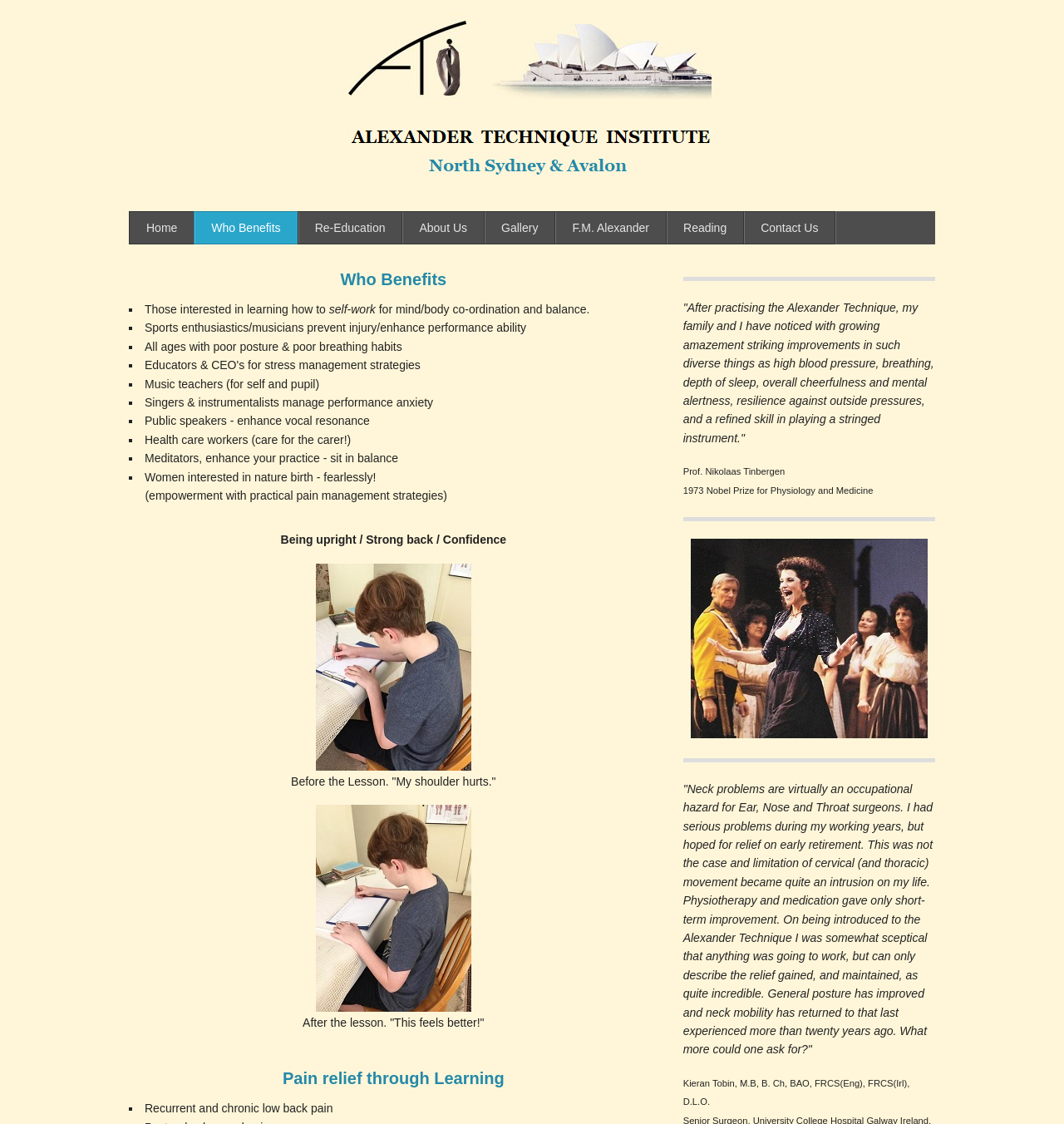Determine the bounding box coordinates for the clickable element to execute this instruction: "View the 'Gallery'". Provide the coordinates as four float numbers between 0 and 1, i.e., [left, top, right, bottom].

[0.456, 0.189, 0.521, 0.217]